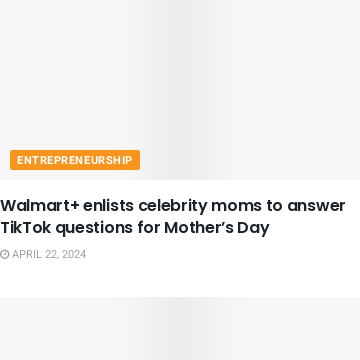Give a concise answer using one word or a phrase to the following question:
What is the purpose of Walmart+'s marketing initiative?

Mother's Day promotions